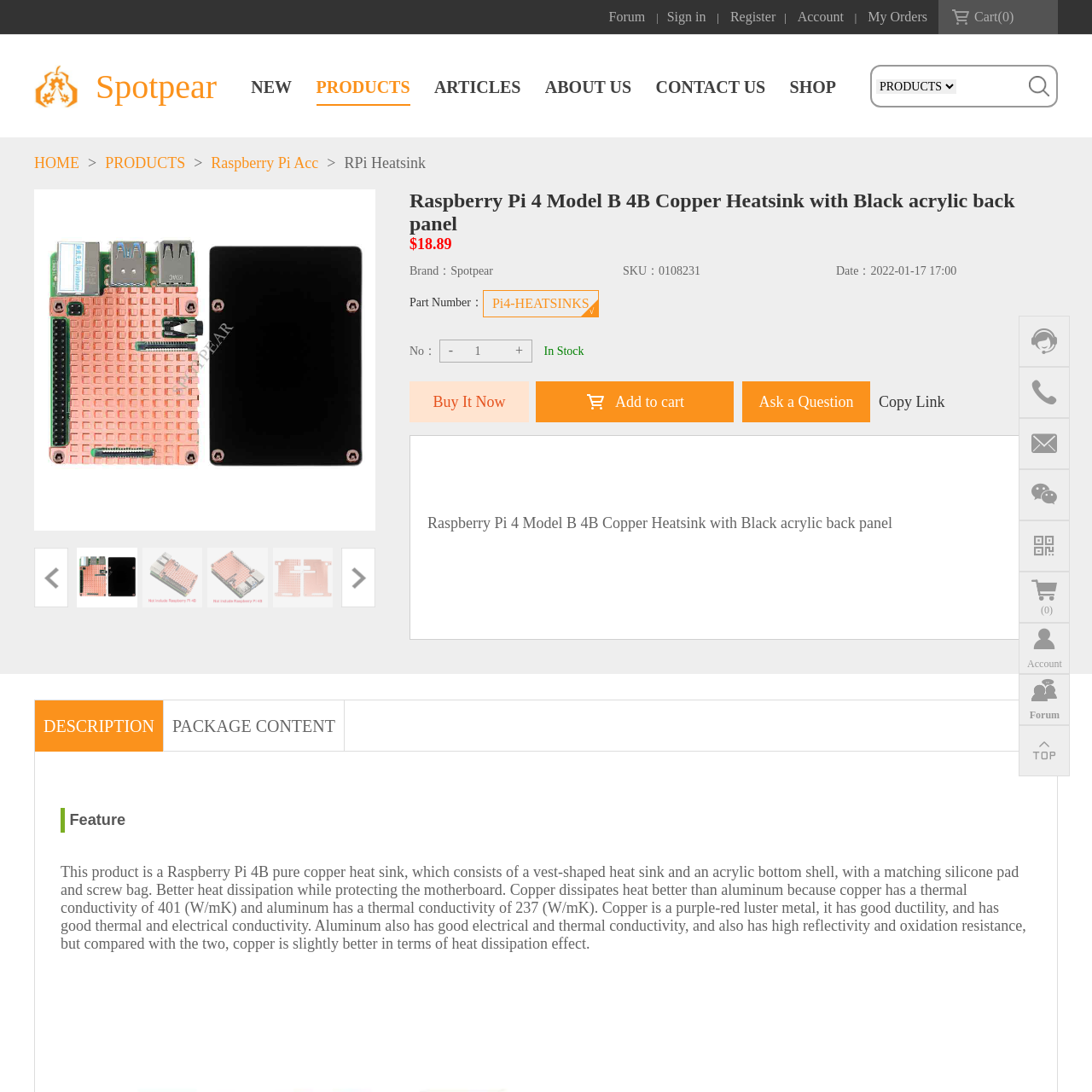Look at the image inside the red box and answer the question with a single word or phrase:
What is the thermal conductivity of copper?

401 W/mK